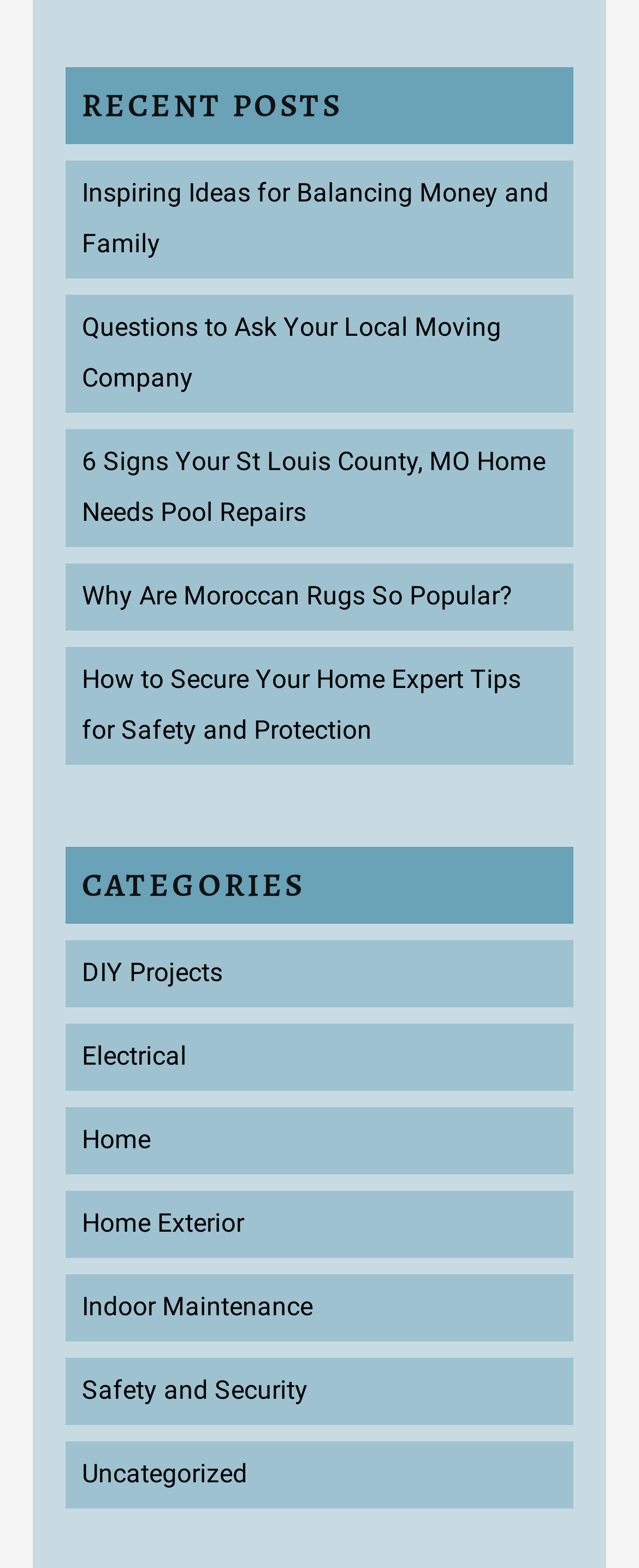Respond with a single word or phrase to the following question: How many categories are listed?

7